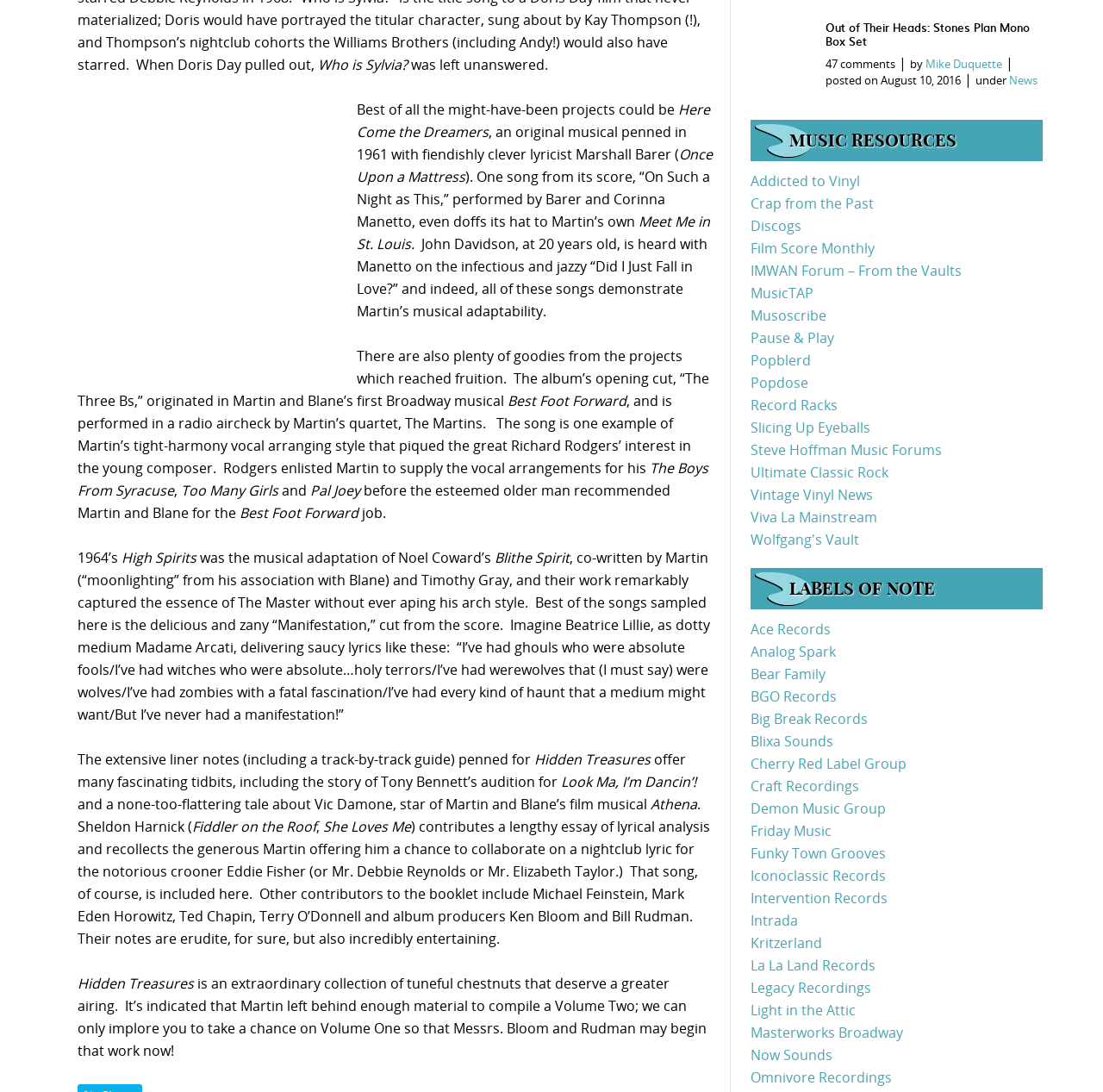Who wrote the essay of lyrical analysis?
Please provide a comprehensive answer based on the details in the screenshot.

The essay of lyrical analysis was written by Sheldon Harnick, who is mentioned in the text as a contributor to the booklet, along with other notable figures such as Michael Feinstein and Mark Eden Horowitz.